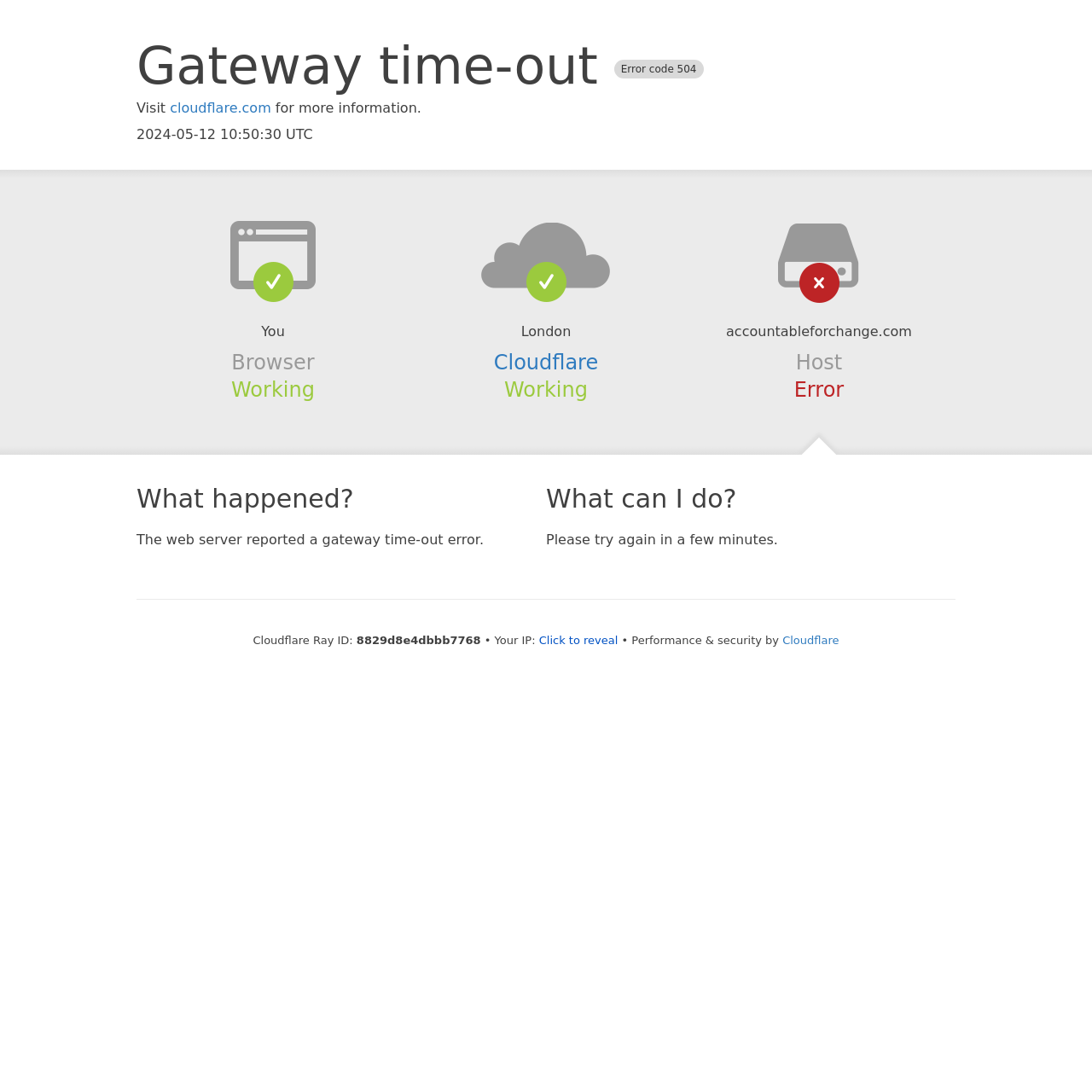Please find the bounding box for the UI element described by: "Cloudflare".

[0.717, 0.58, 0.768, 0.592]